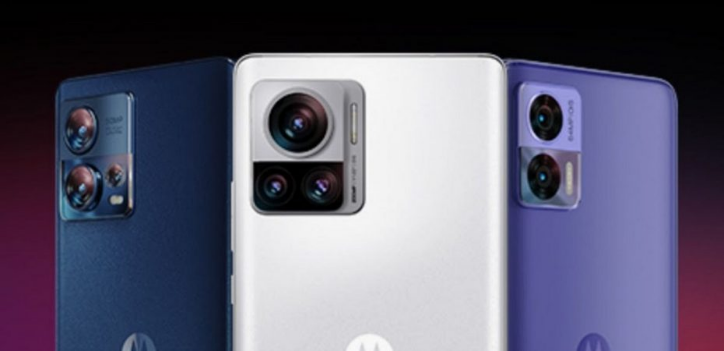What is the processor used in the Moto X40? Based on the screenshot, please respond with a single word or phrase.

Qualcomm Snapdragon 8 Gen 2